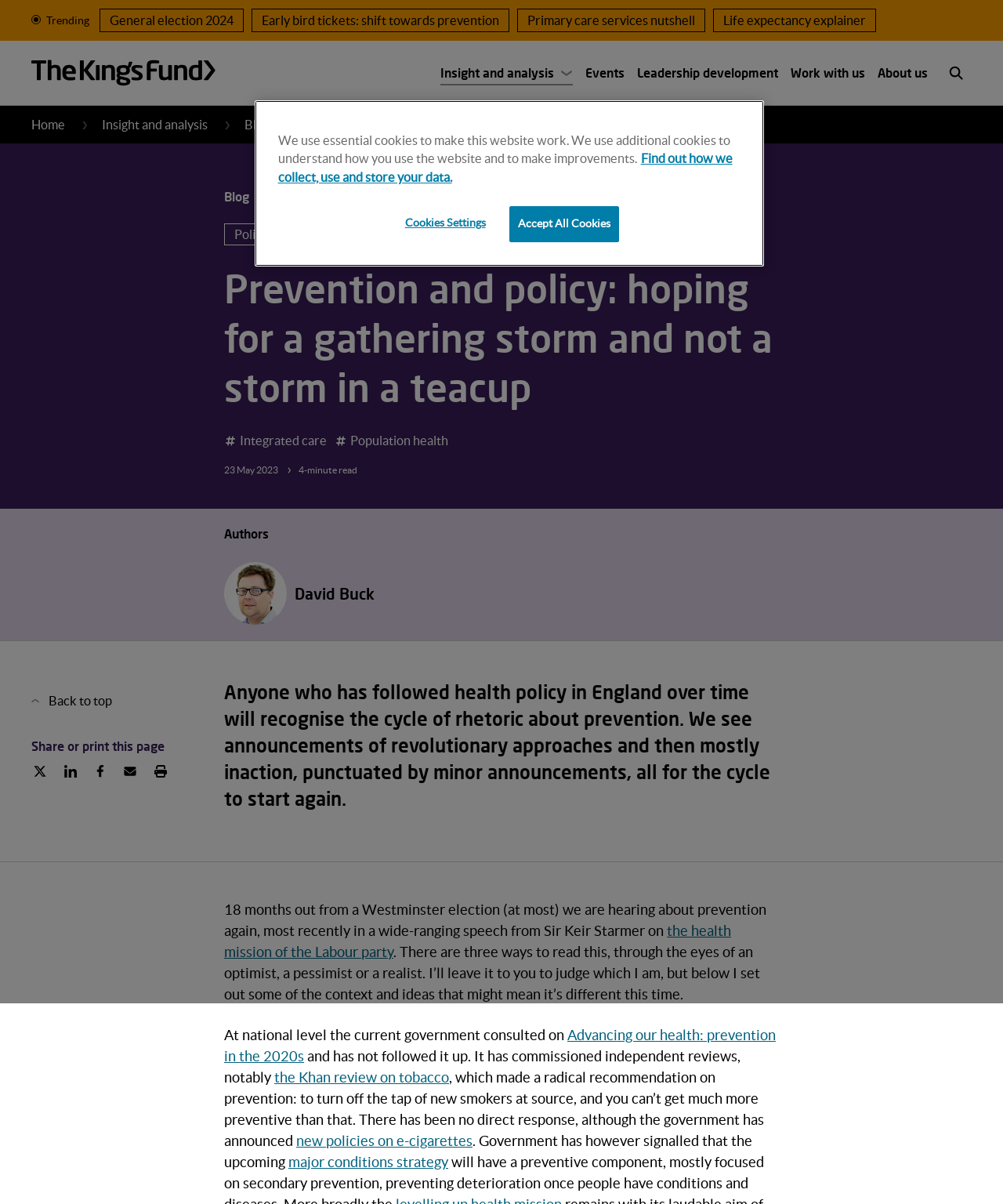Identify the bounding box coordinates of the clickable region required to complete the instruction: "Click the 'Insight and analysis' button". The coordinates should be given as four float numbers within the range of 0 and 1, i.e., [left, top, right, bottom].

[0.436, 0.037, 0.574, 0.084]